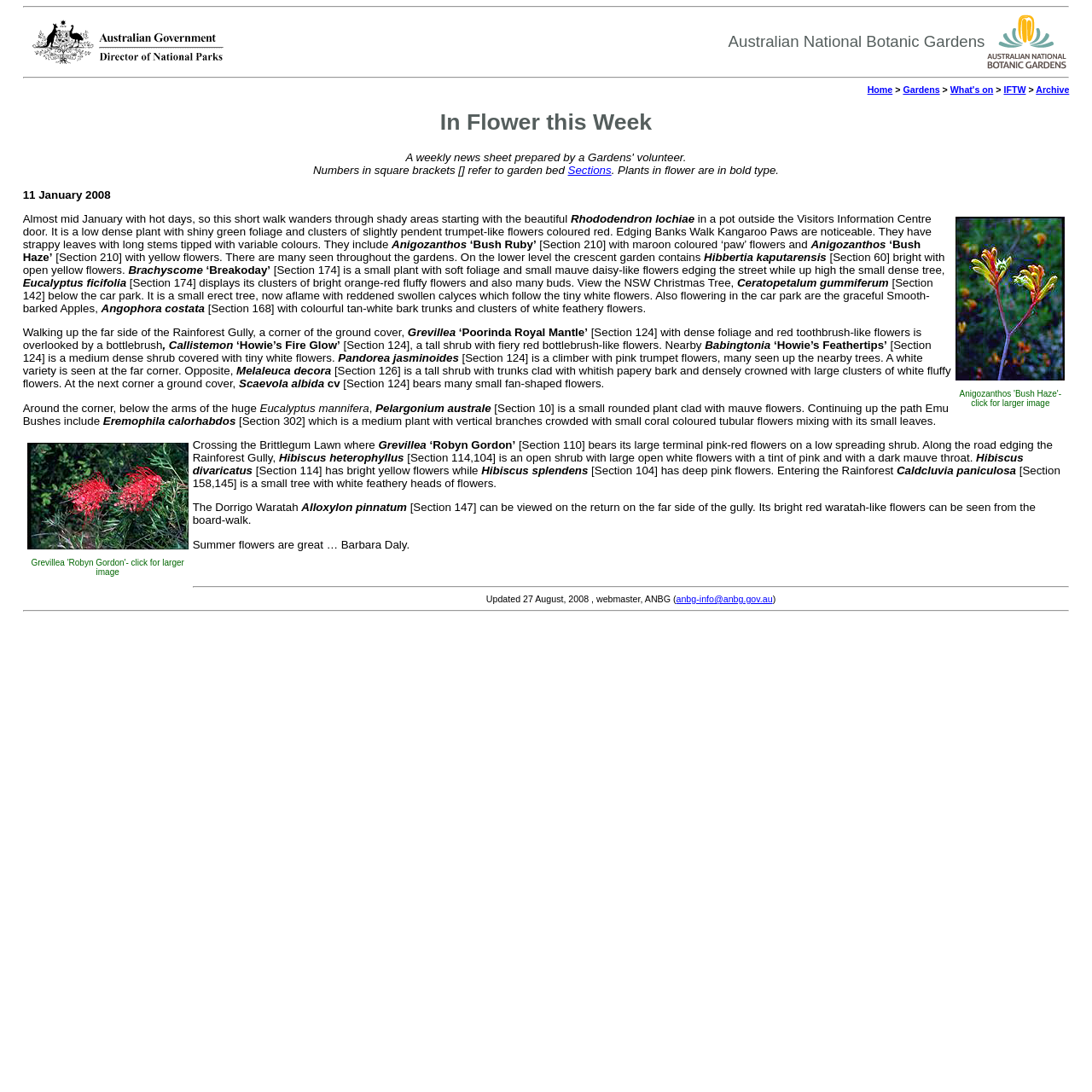Determine the bounding box coordinates of the section to be clicked to follow the instruction: "Click the 'What's on' link". The coordinates should be given as four float numbers between 0 and 1, formatted as [left, top, right, bottom].

[0.87, 0.077, 0.91, 0.086]